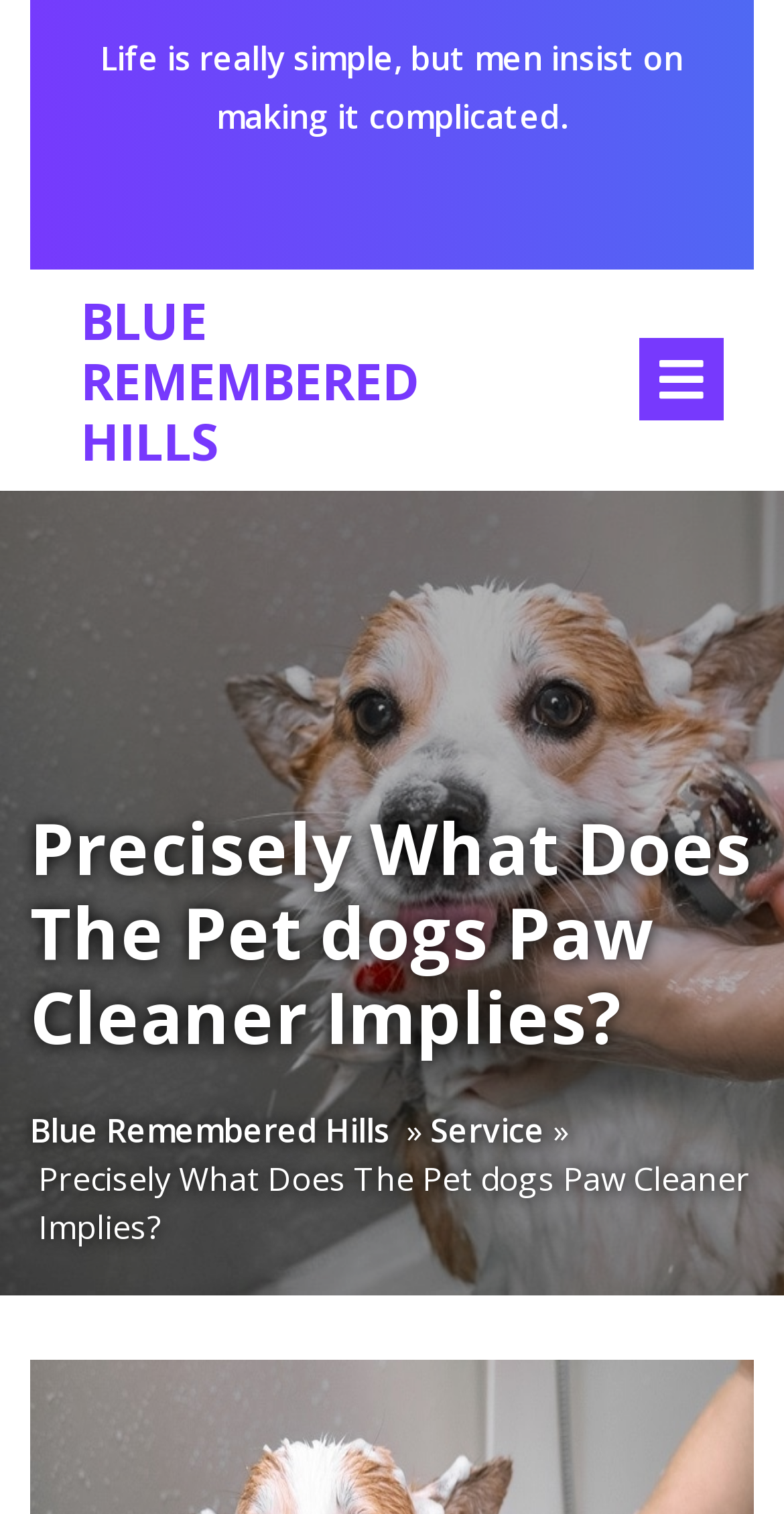Based on the element description "Open Menu", predict the bounding box coordinates of the UI element.

[0.815, 0.223, 0.923, 0.278]